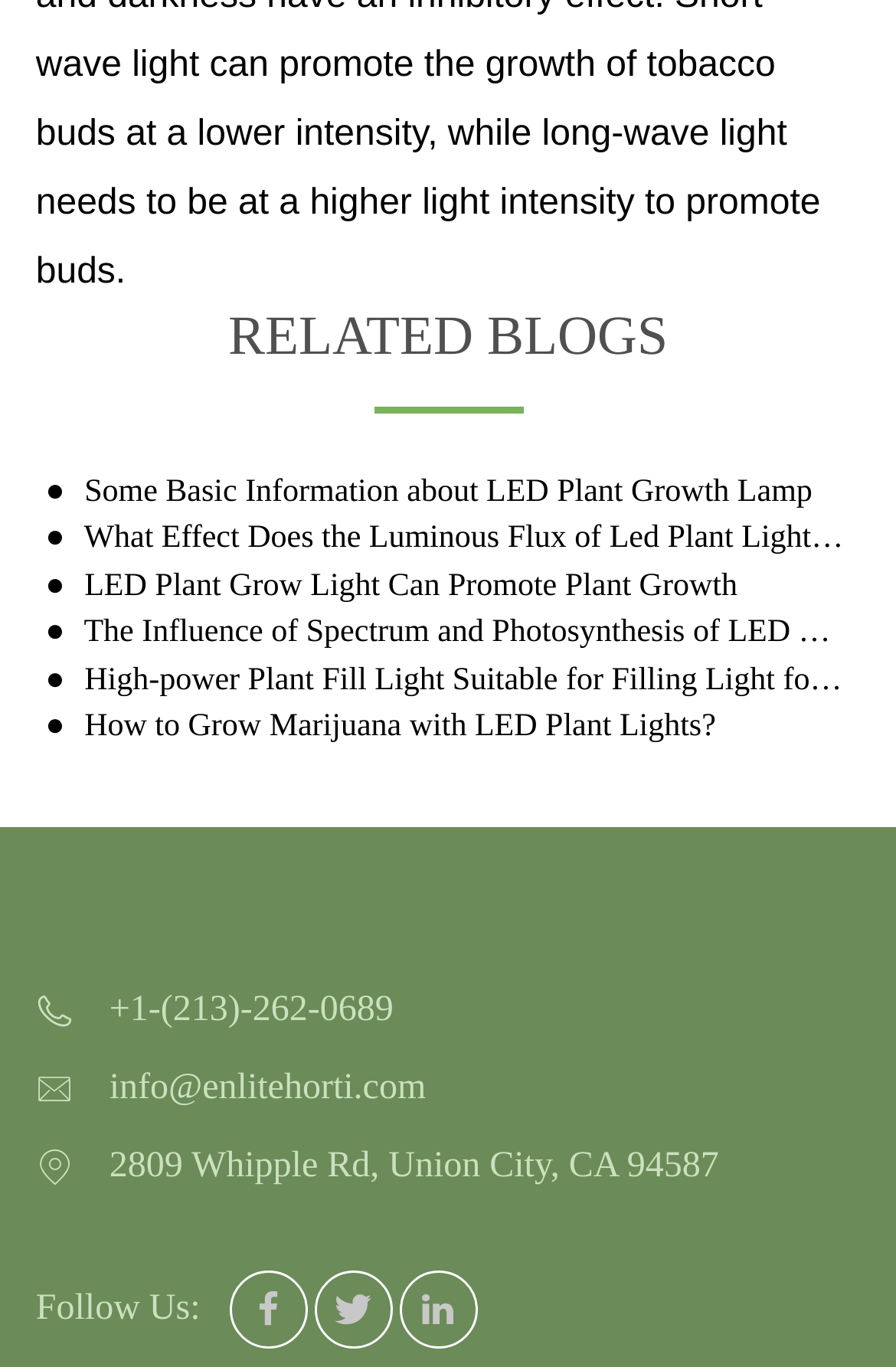Locate the bounding box coordinates of the element I should click to achieve the following instruction: "Click on 'What Effect Does the Luminous Flux of Led Plant Light Have on Plants?'".

[0.051, 0.382, 0.943, 0.408]